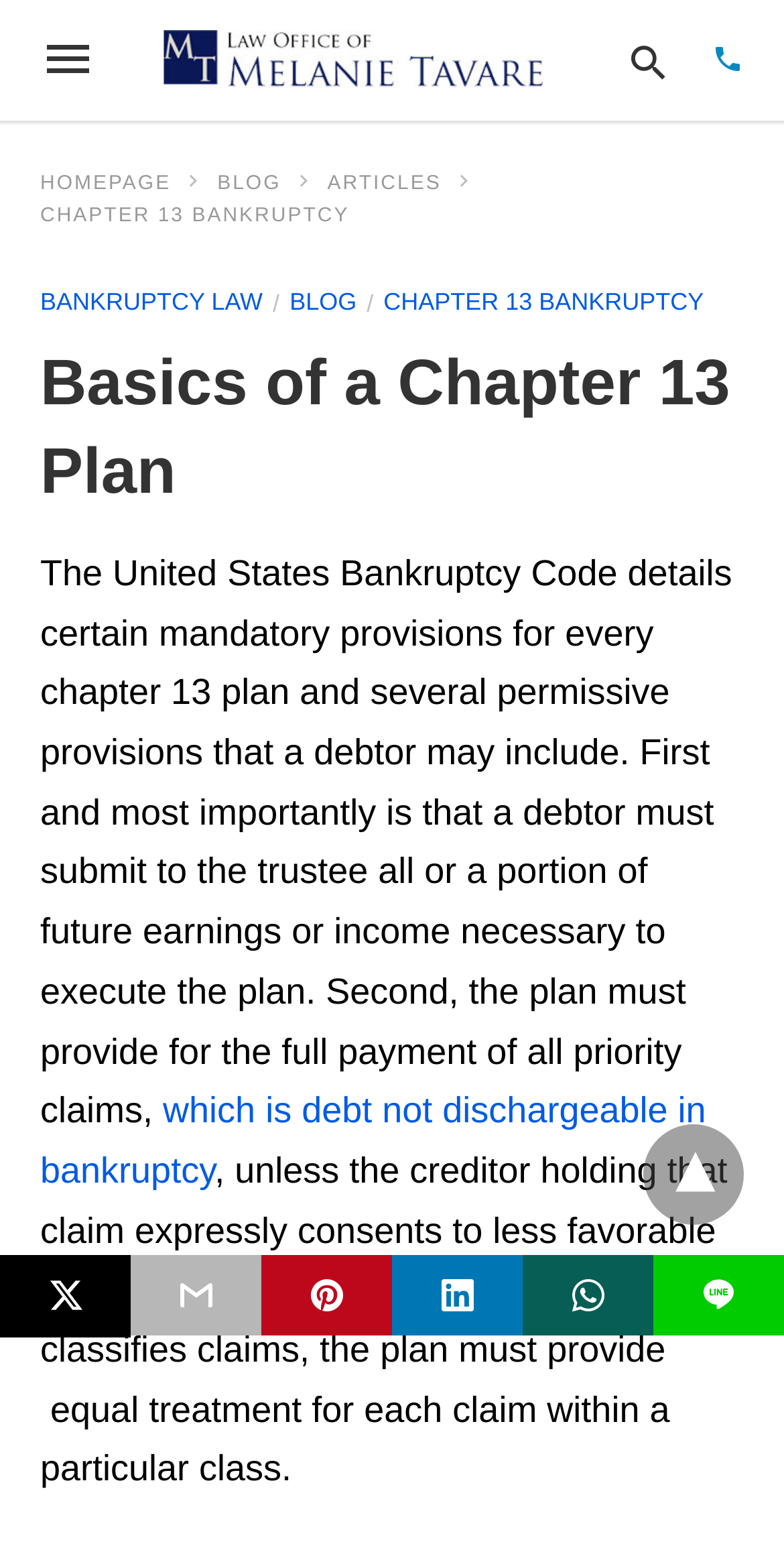What is the position of the search bar?
Using the visual information, answer the question in a single word or phrase.

Top right